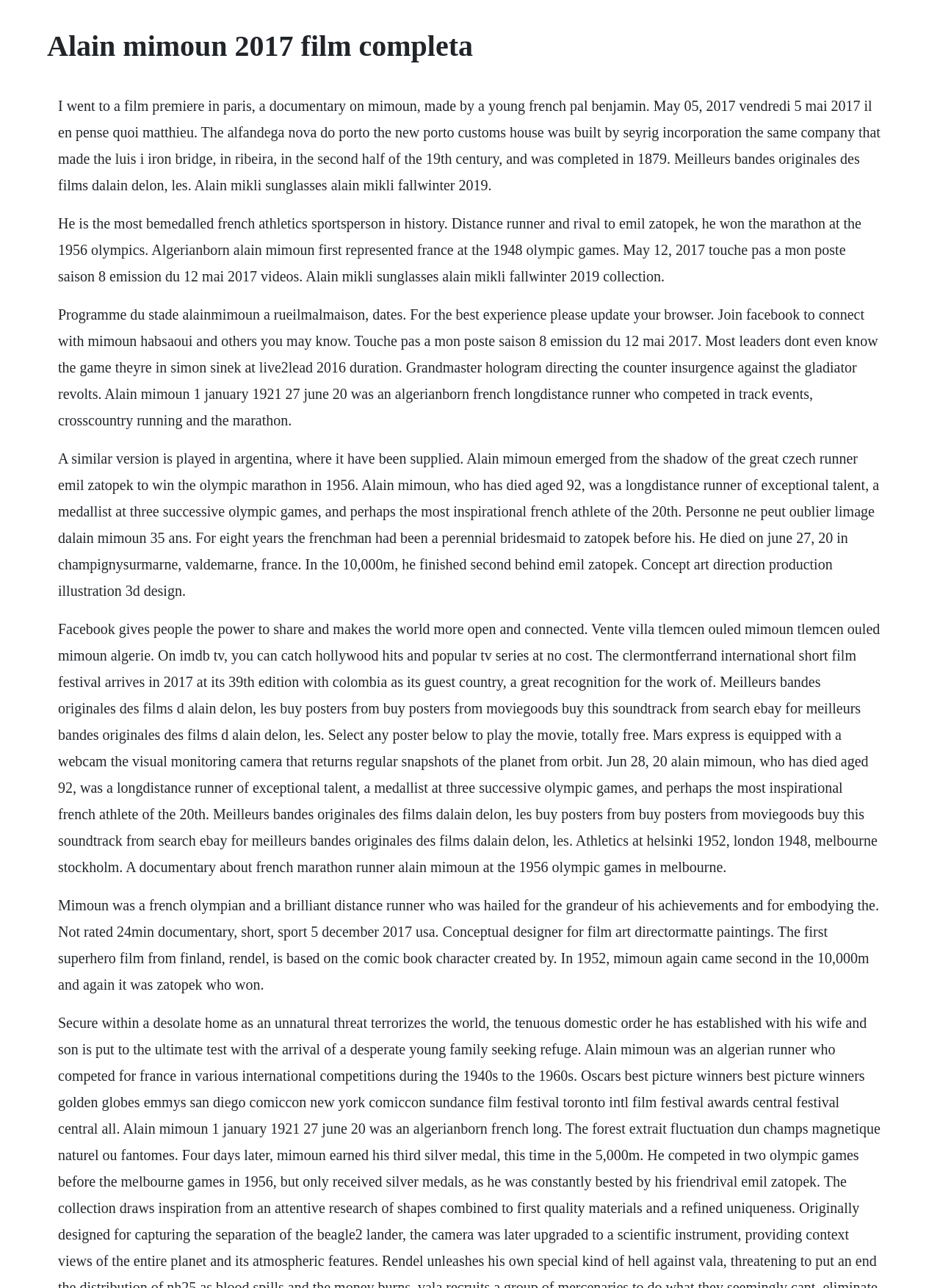Look at the image and give a detailed response to the following question: What is the year Alain Mimoun won the Olympic marathon?

The text states that Alain Mimoun emerged from the shadow of Emil Zatopek to win the Olympic marathon in 1956.